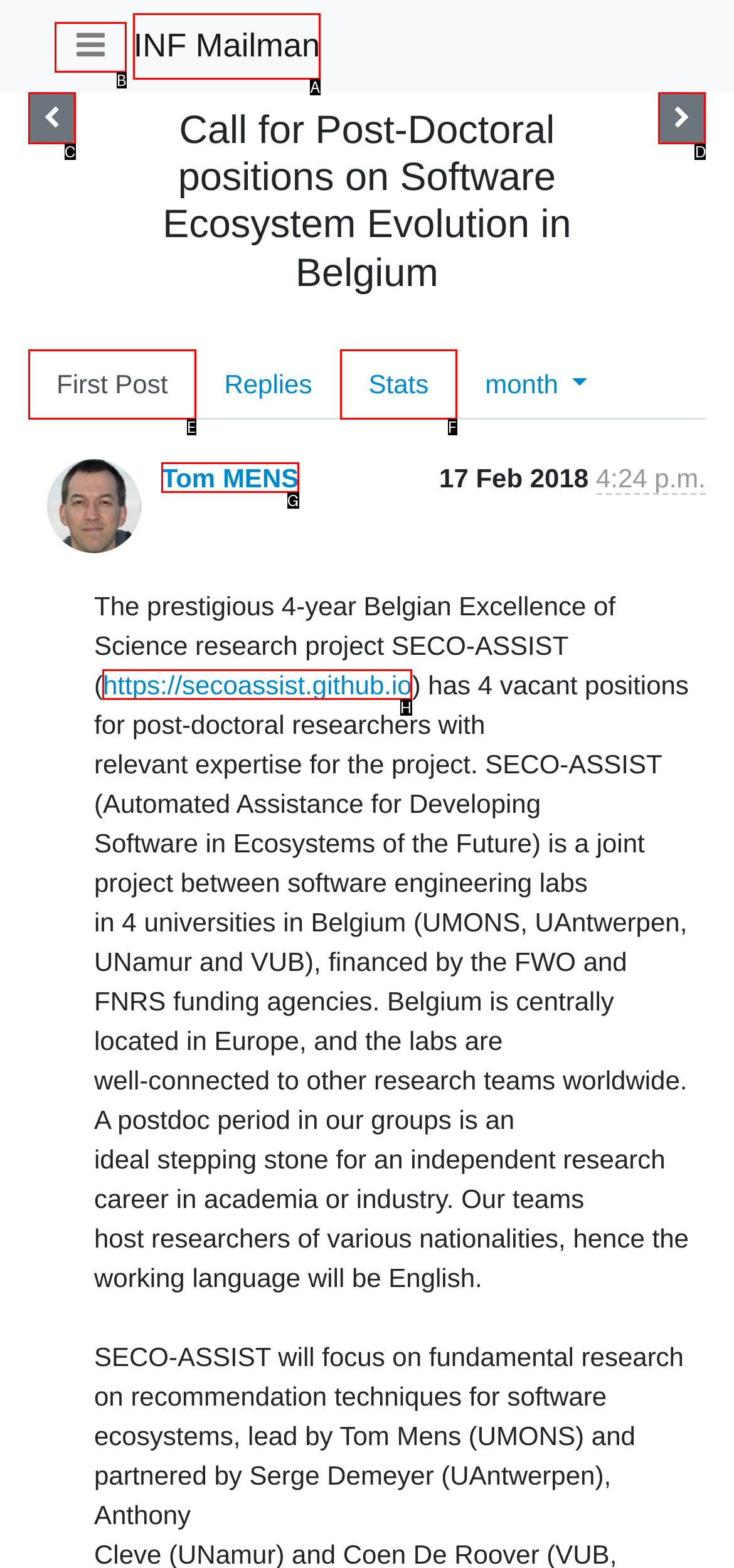Which choice should you pick to execute the task: Check the project website
Respond with the letter associated with the correct option only.

H